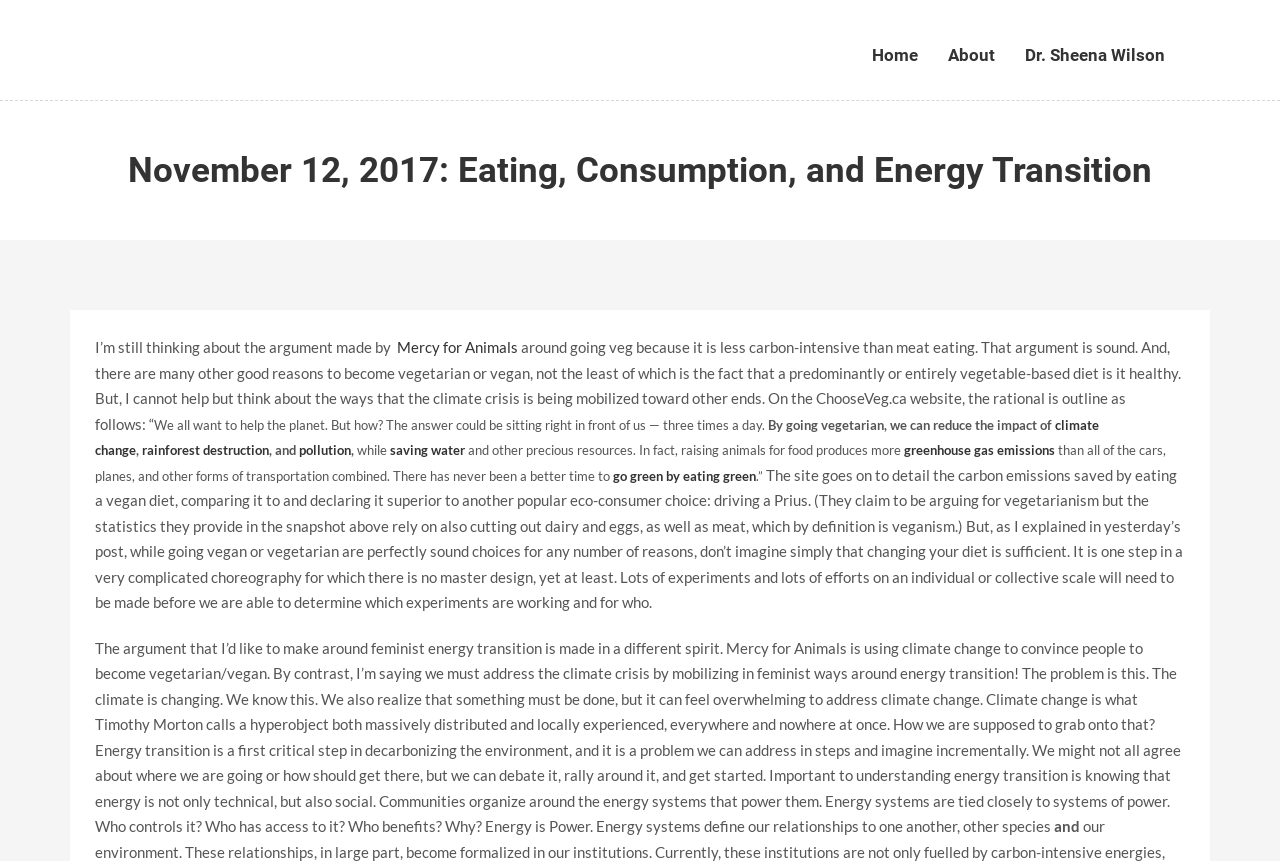Identify the bounding box coordinates of the part that should be clicked to carry out this instruction: "Click on the 'Dr. Sheena Wilson' link".

[0.789, 0.035, 0.922, 0.116]